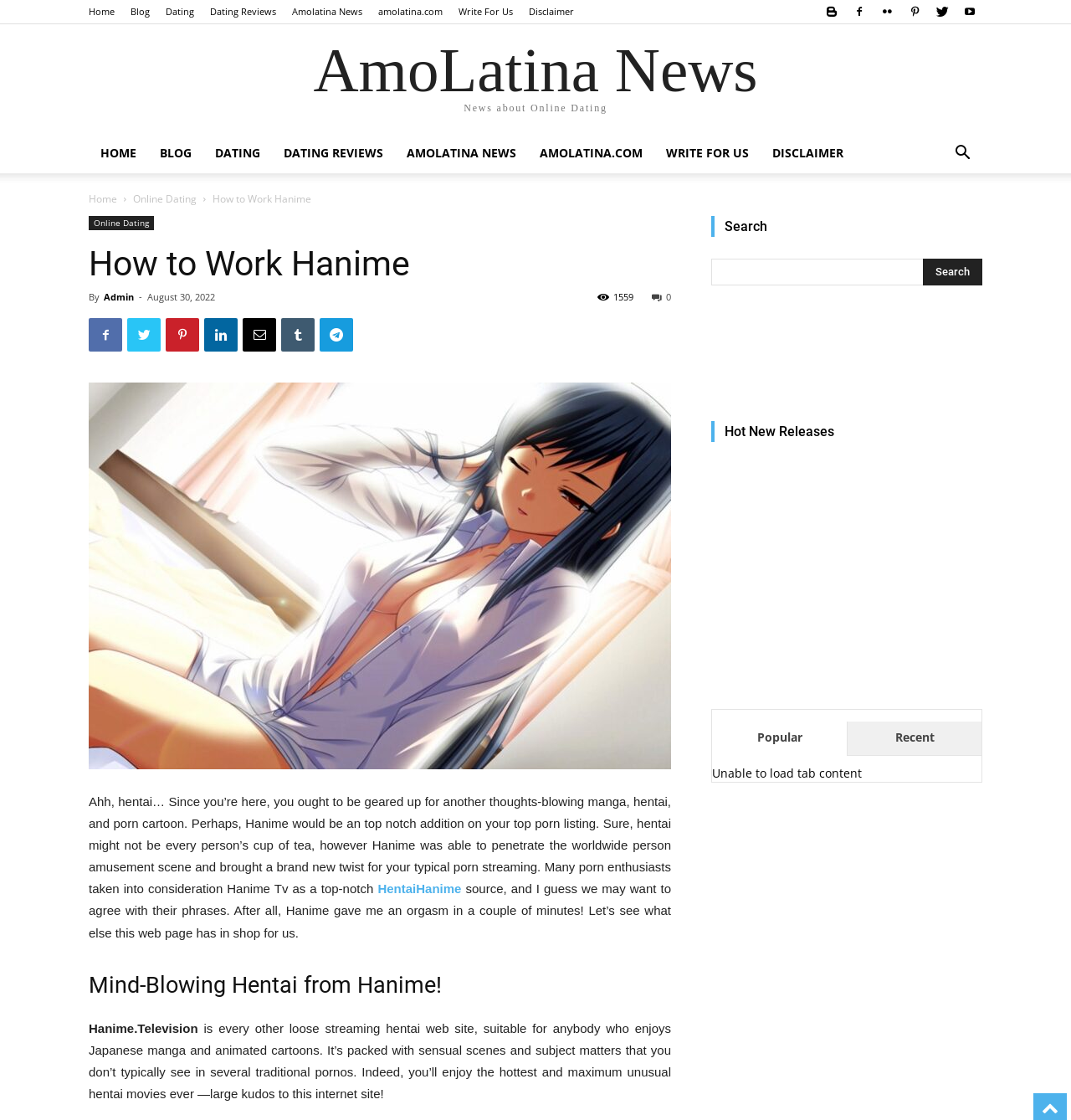Please find the bounding box for the UI element described by: "Blog".

[0.138, 0.119, 0.19, 0.155]